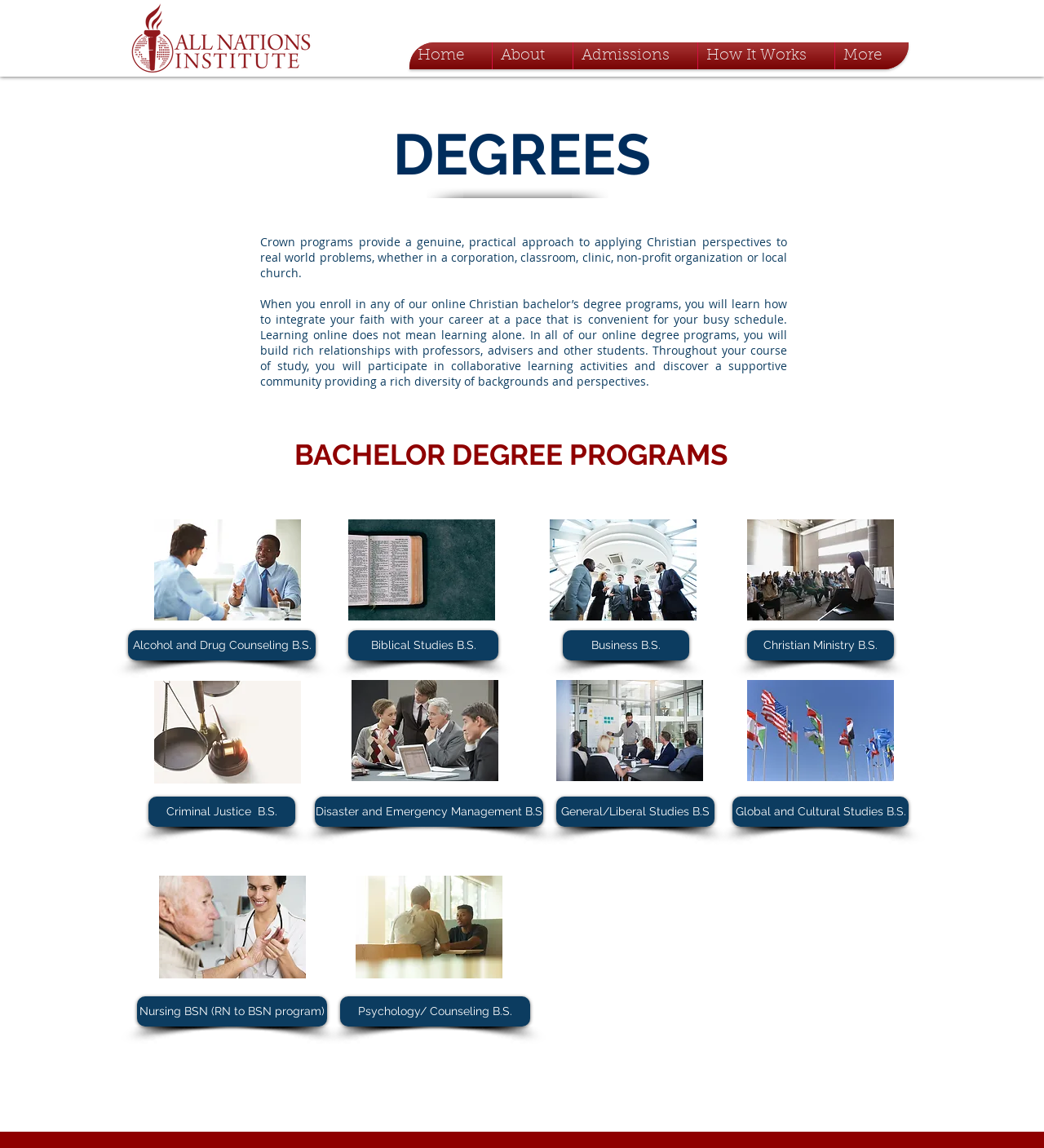Using the provided element description "Disaster and Emergency Management B.S", determine the bounding box coordinates of the UI element.

[0.302, 0.694, 0.52, 0.72]